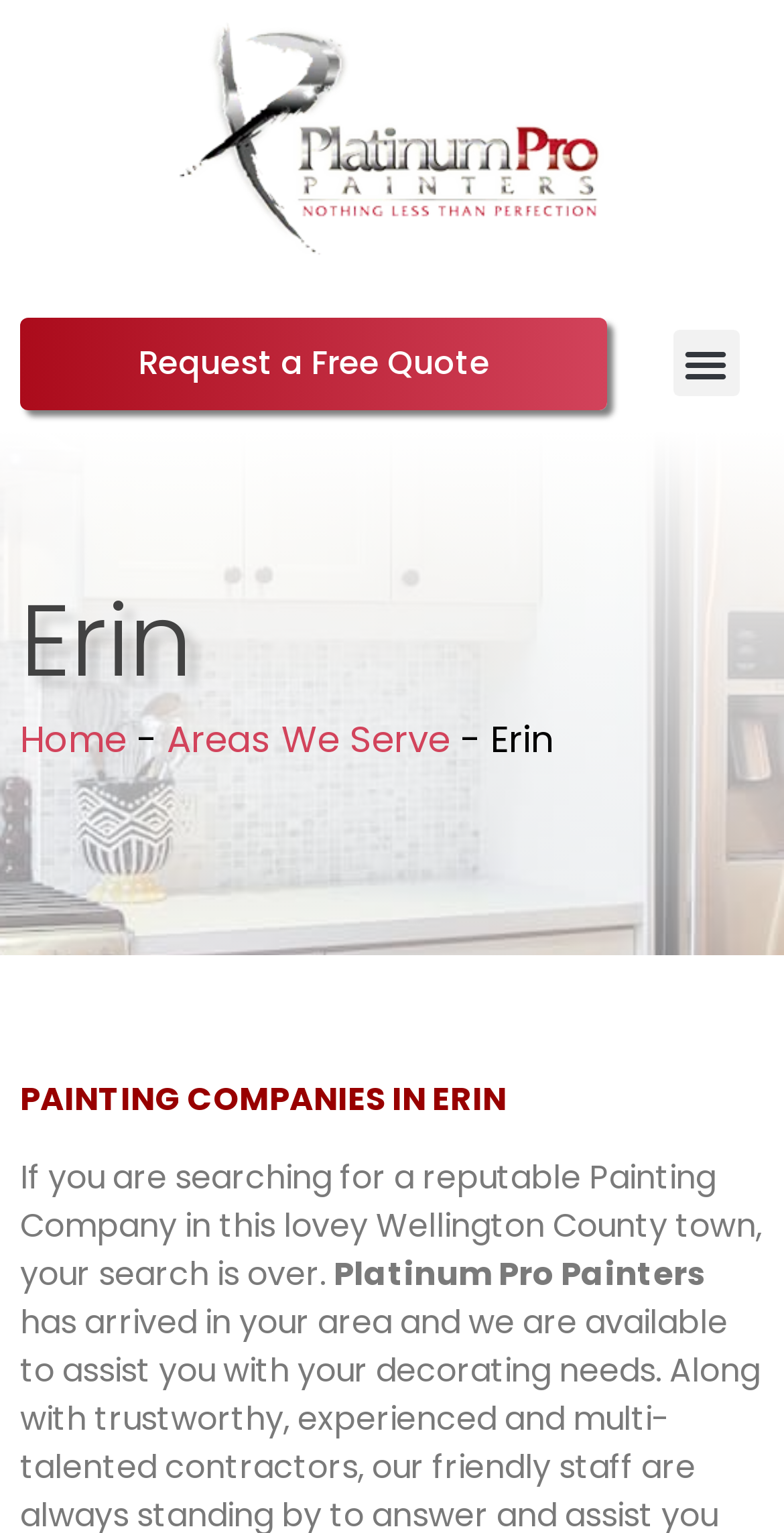Given the webpage screenshot and the description, determine the bounding box coordinates (top-left x, top-left y, bottom-right x, bottom-right y) that define the location of the UI element matching this description: Menu

[0.858, 0.216, 0.942, 0.259]